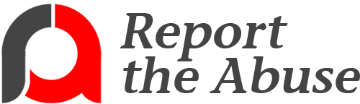What is the purpose of the 'Report the Abuse' organization?
Answer the question in as much detail as possible.

The 'Report the Abuse' organization is dedicated to empowering individuals to recognize and report signs of abuse, providing a safe platform for those who have experienced abuse, and creating awareness about the issue, ultimately aiming to prevent abuse in communities.